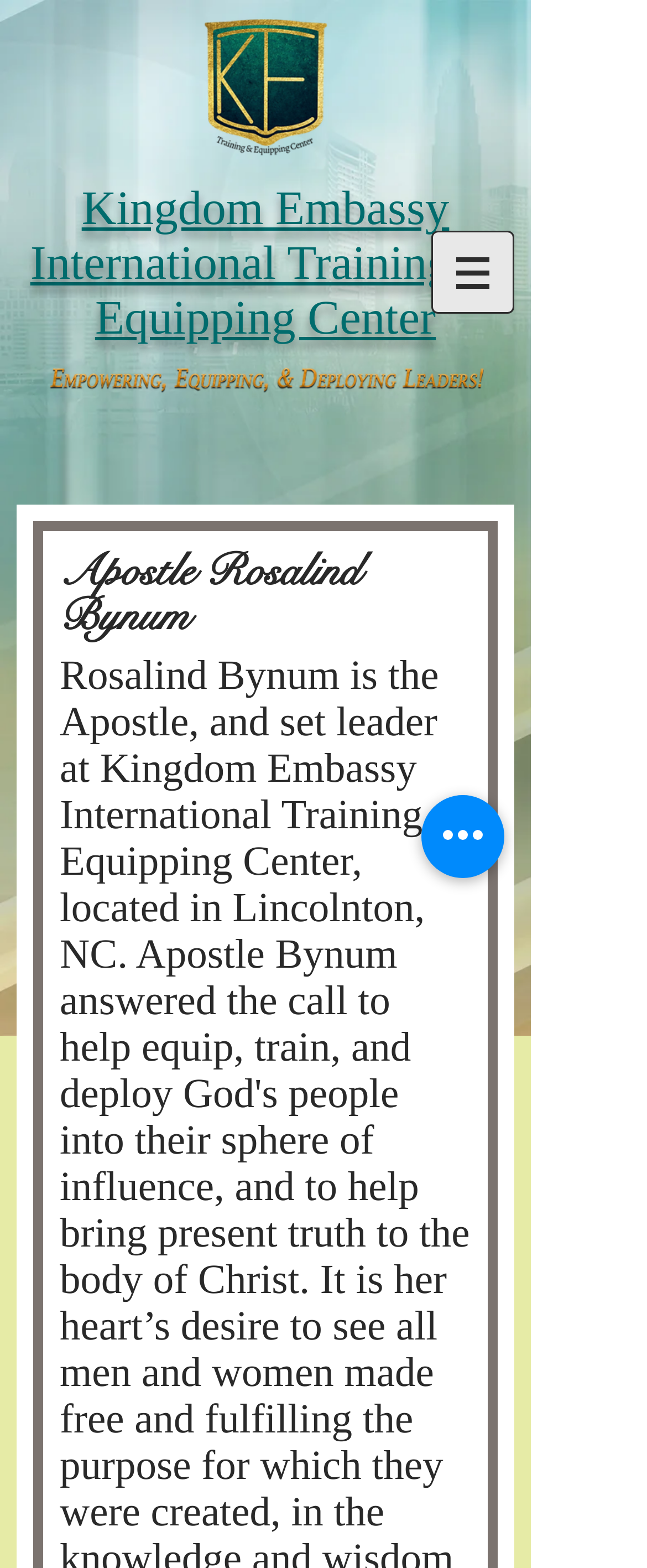Please provide a short answer using a single word or phrase for the question:
What is the purpose of the button with a popup menu?

Site